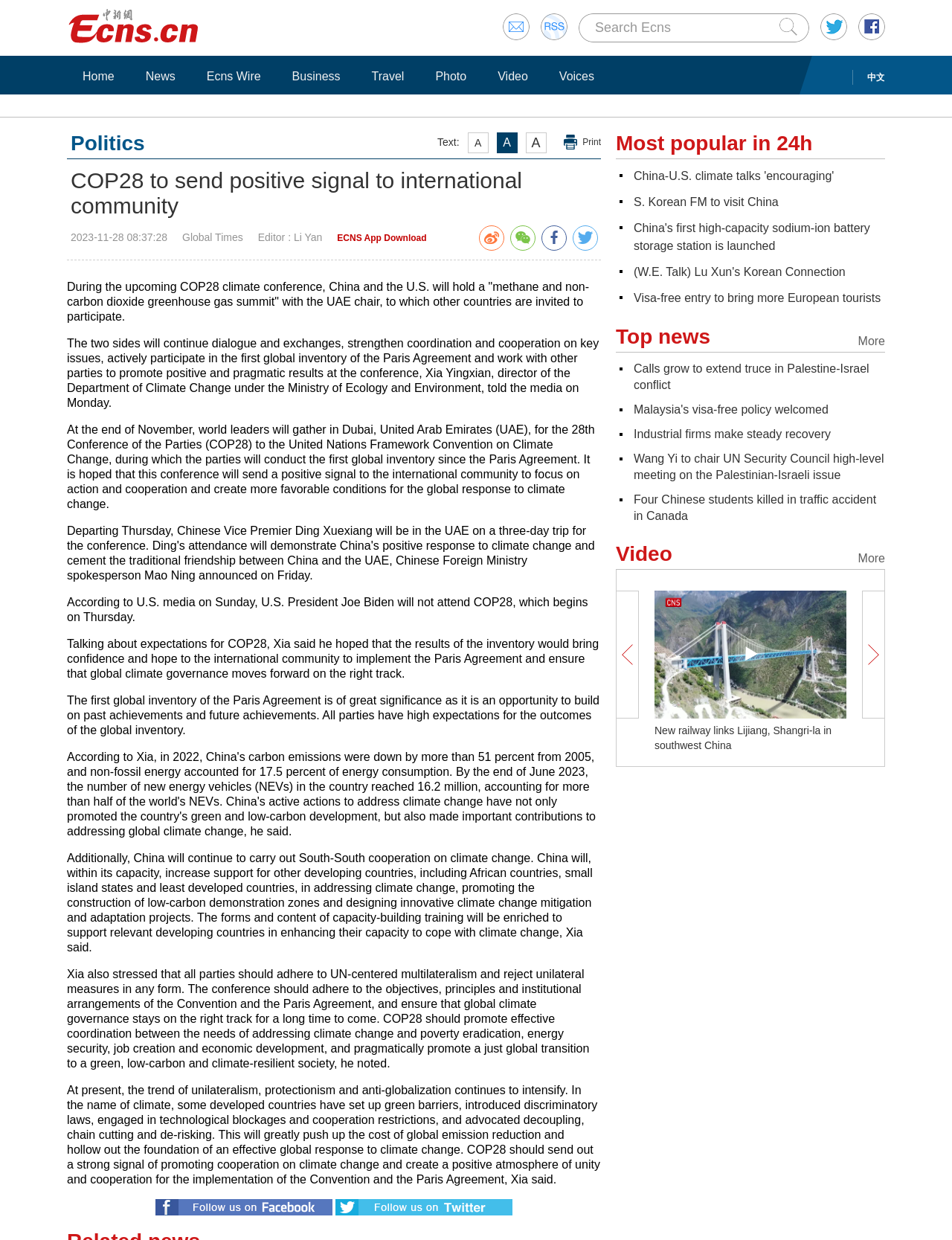Extract the bounding box for the UI element that matches this description: "ECNS App Download".

[0.354, 0.188, 0.448, 0.196]